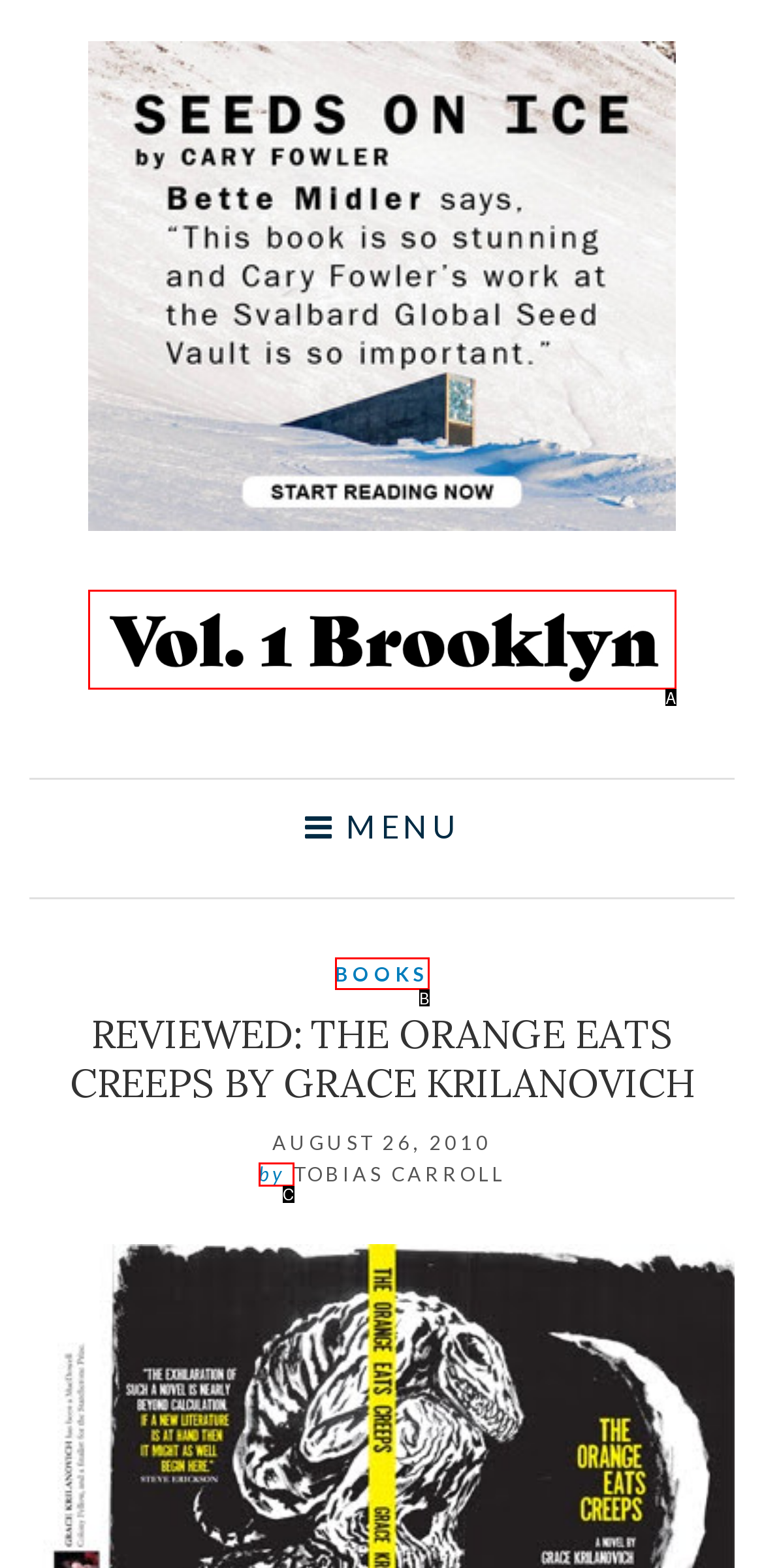Which lettered option matches the following description: alt="Vol. 1 Brooklyn"
Provide the letter of the matching option directly.

A